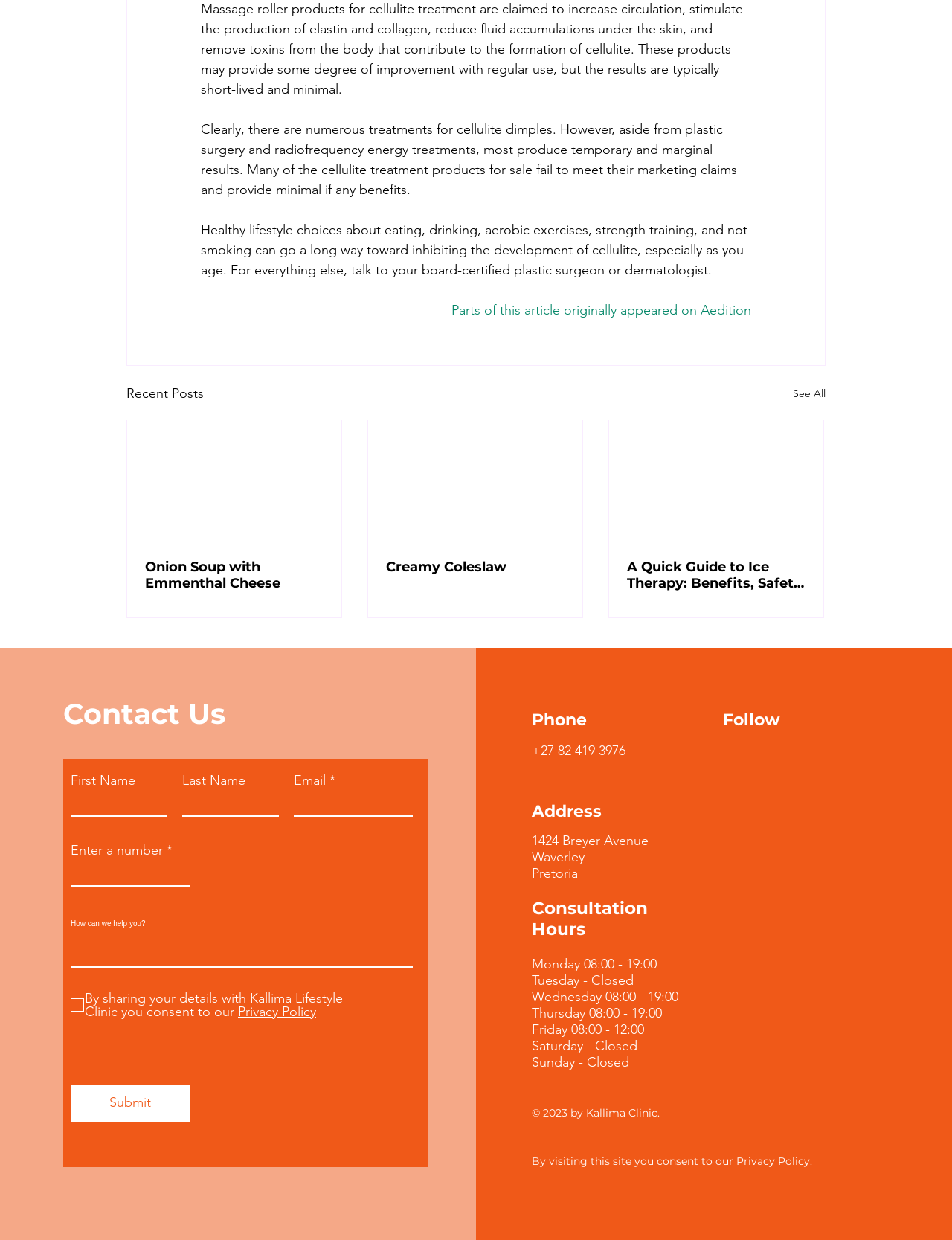What is the purpose of massage roller products?
Respond to the question with a well-detailed and thorough answer.

According to the text, massage roller products are claimed to increase circulation, stimulate the production of elastin and collagen, reduce fluid accumulations under the skin, and remove toxins from the body that contribute to the formation of cellulite.